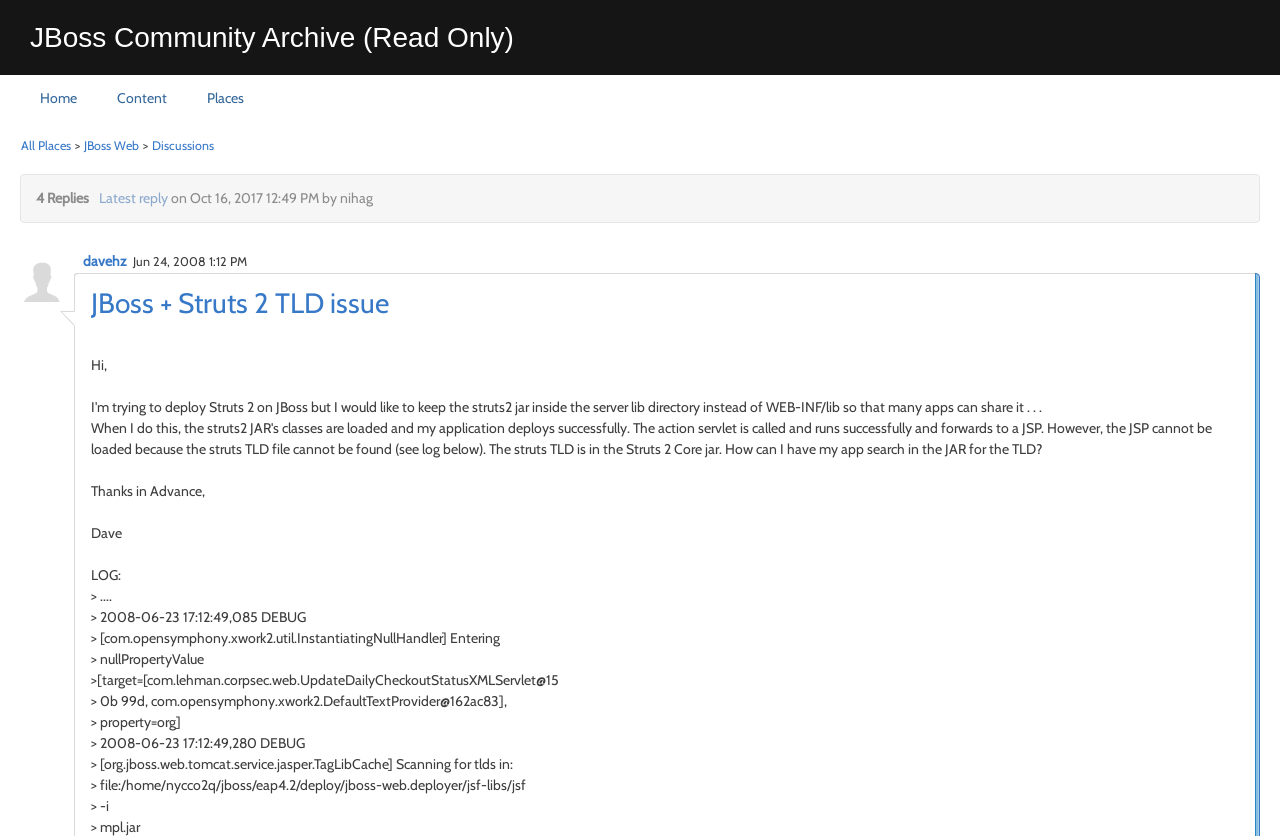Locate the bounding box coordinates of the clickable region to complete the following instruction: "Follow the link 'All Places'."

[0.016, 0.165, 0.056, 0.183]